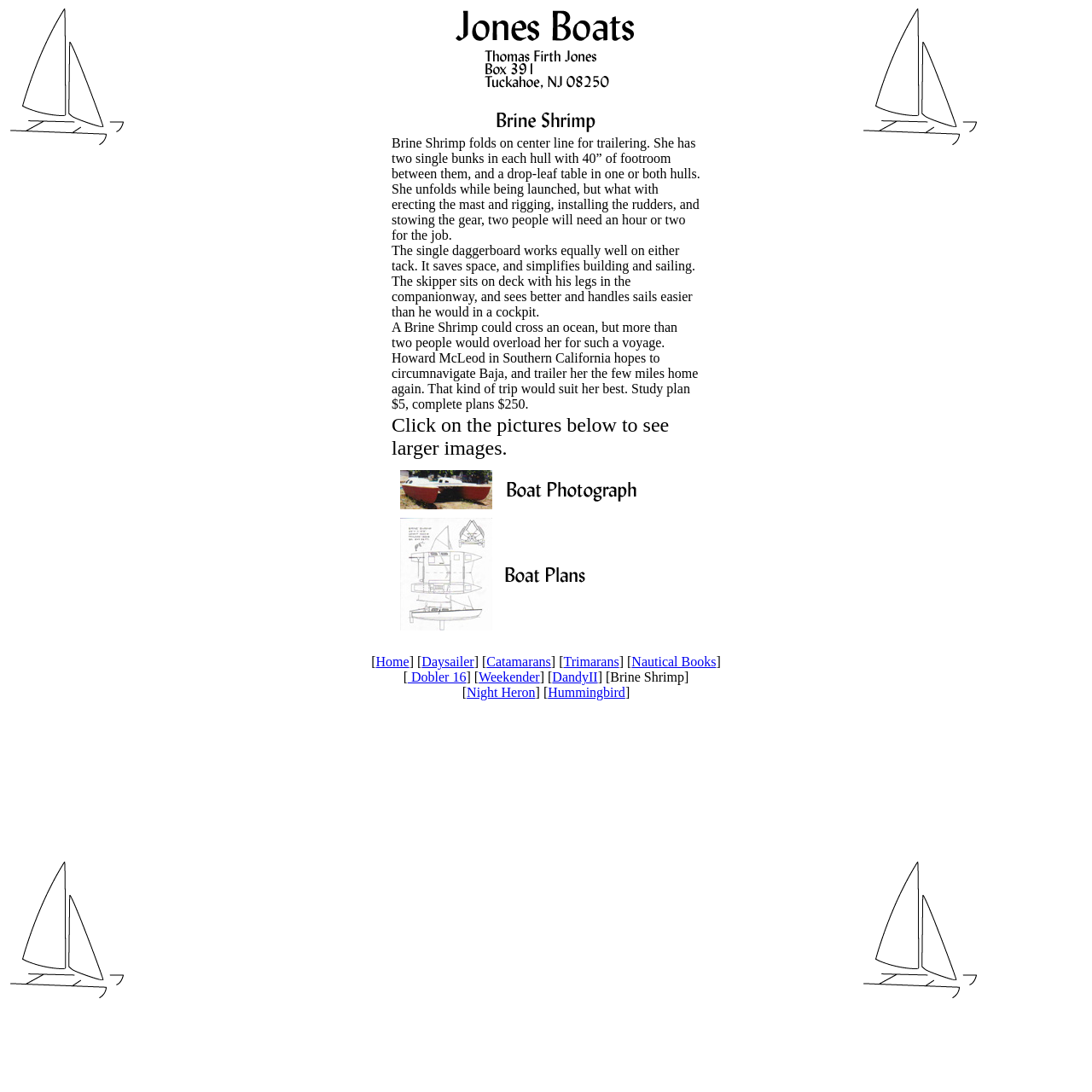How many people can sail on a Brine Shrimp?
Look at the image and respond with a single word or a short phrase.

Two